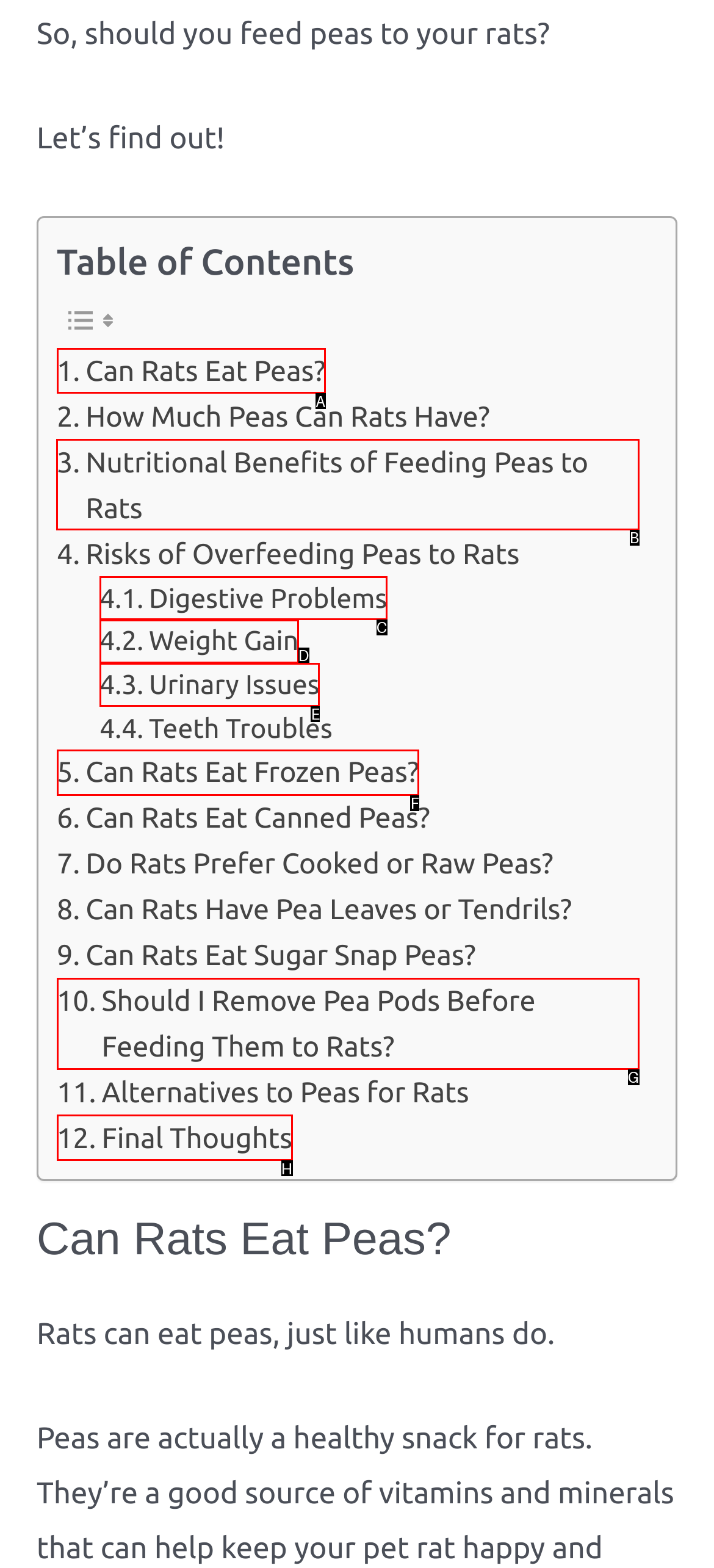Show which HTML element I need to click to perform this task: View 'Nutritional Benefits of Feeding Peas to Rats' Answer with the letter of the correct choice.

B